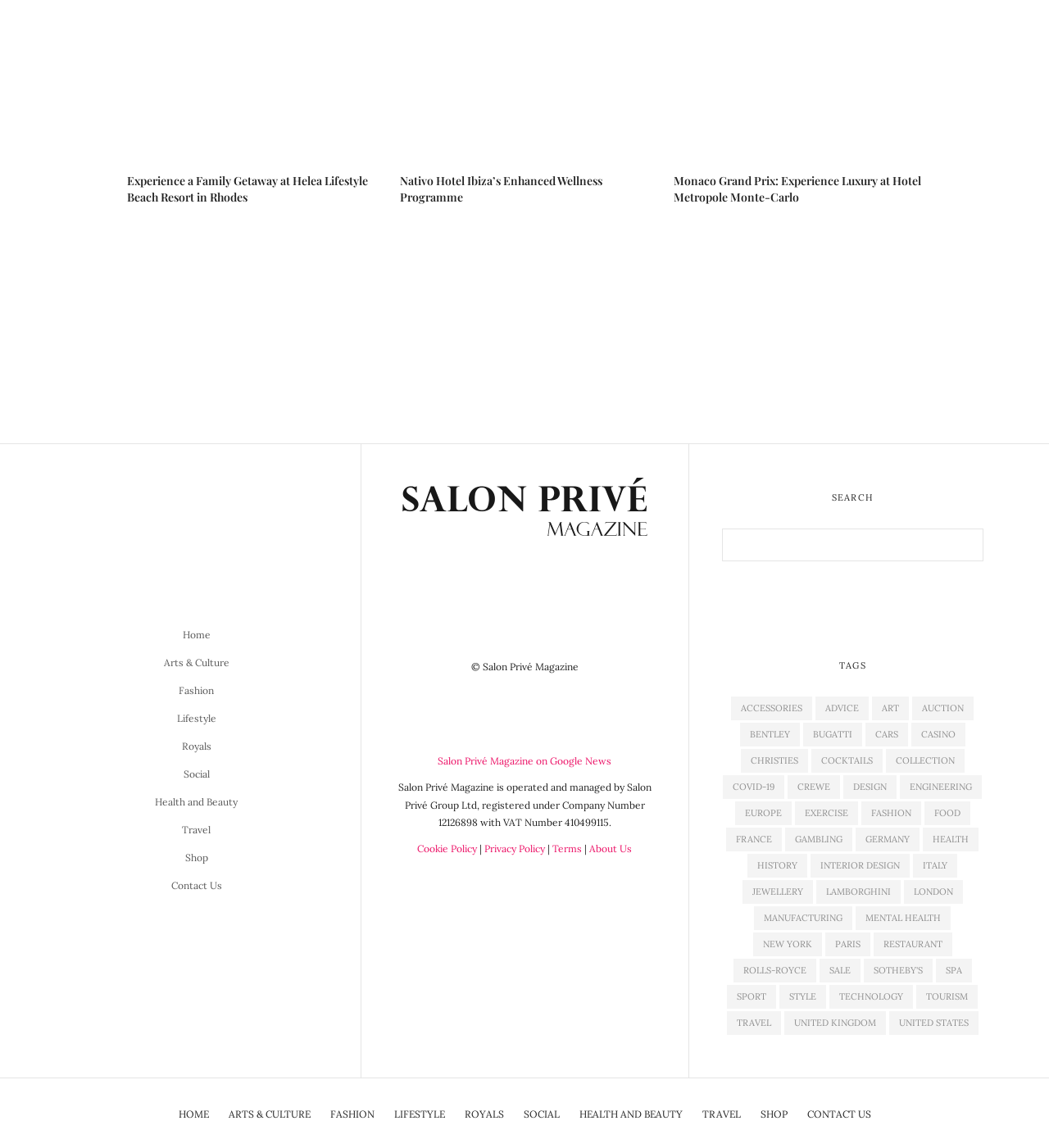Highlight the bounding box coordinates of the region I should click on to meet the following instruction: "Search for something".

[0.688, 0.461, 0.937, 0.489]